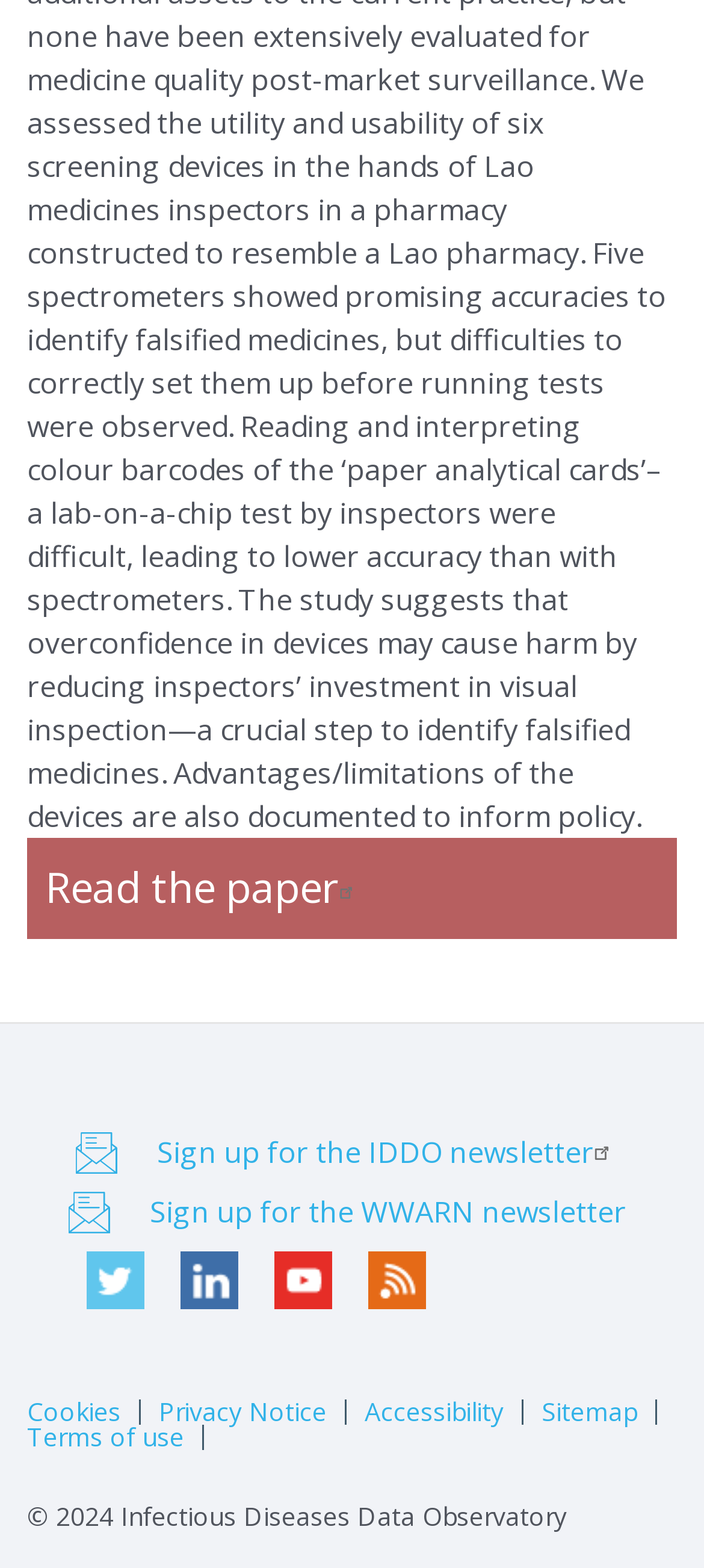Please provide a comprehensive answer to the question below using the information from the image: What is the last item in the footer menu?

I examined the footer menu and found that the last item is 'Terms of use', which is a link.